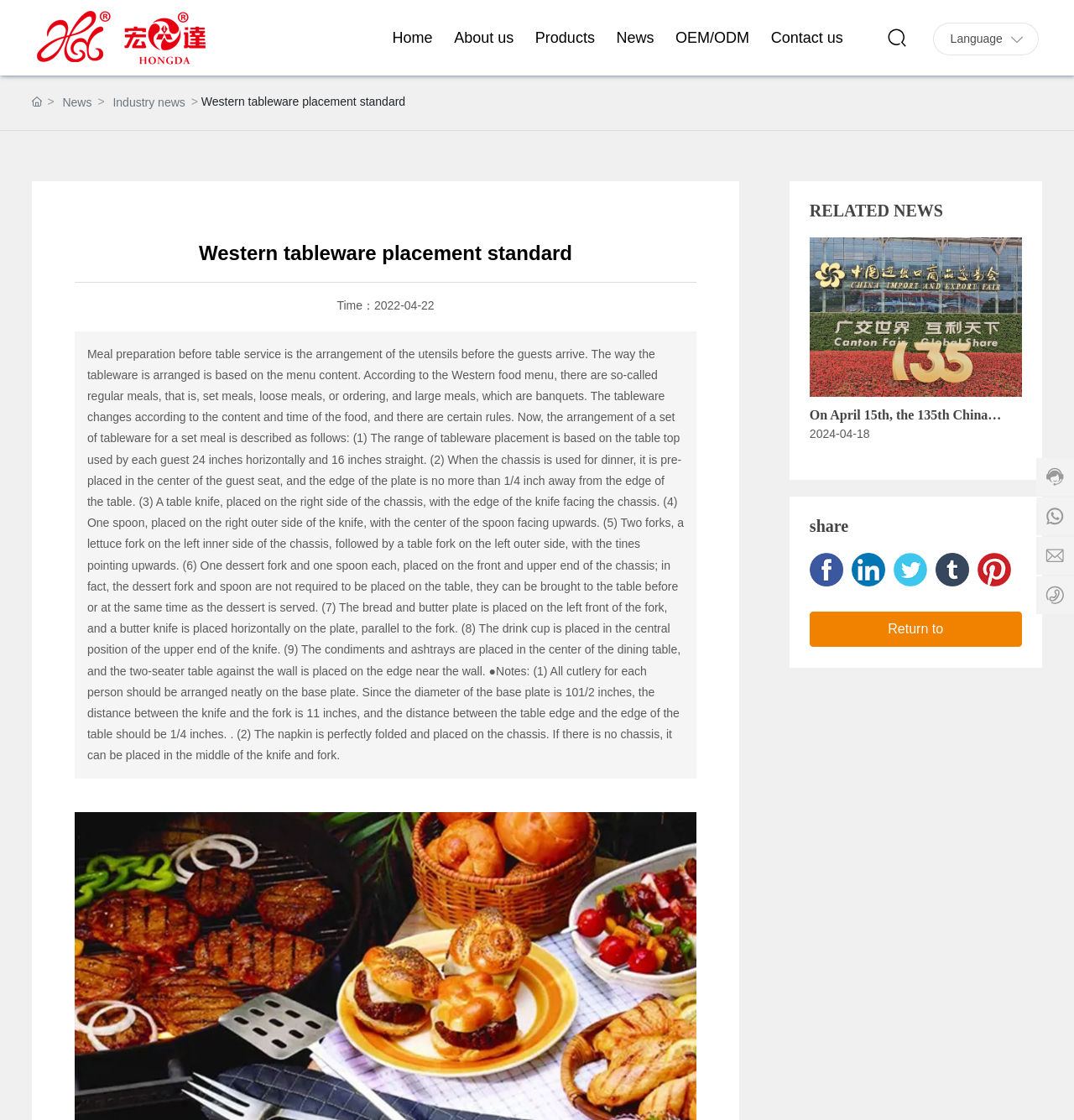What is the purpose of the webpage?
Please give a detailed and elaborate answer to the question based on the image.

I found the purpose of the webpage by looking at the content of the webpage. The webpage provides detailed information about the rules of tableware placement, including the arrangement of utensils and plates, which suggests that the purpose of the webpage is to educate or inform visitors about Western tableware placement standard.